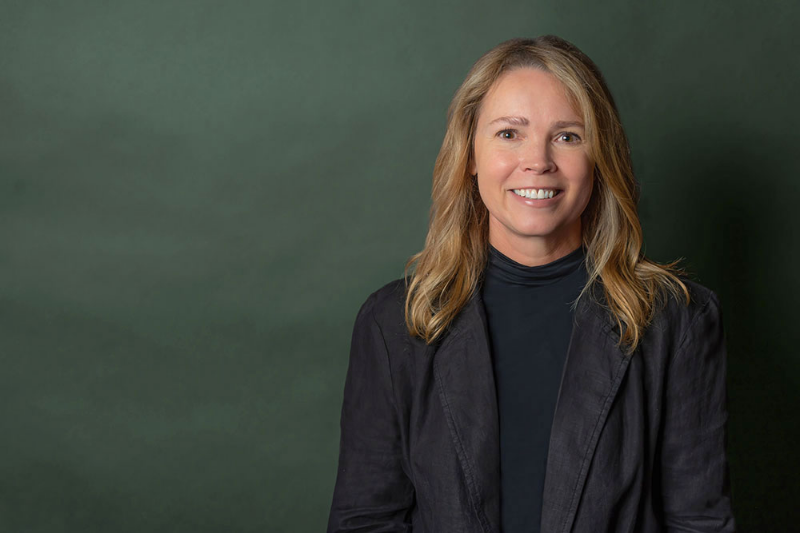What is the dominant color of the background?
Please utilize the information in the image to give a detailed response to the question.

According to the caption, the background is described as a rich green, which provides a complementary contrast to Kim Parker's attire and enhances the overall composition of the image.